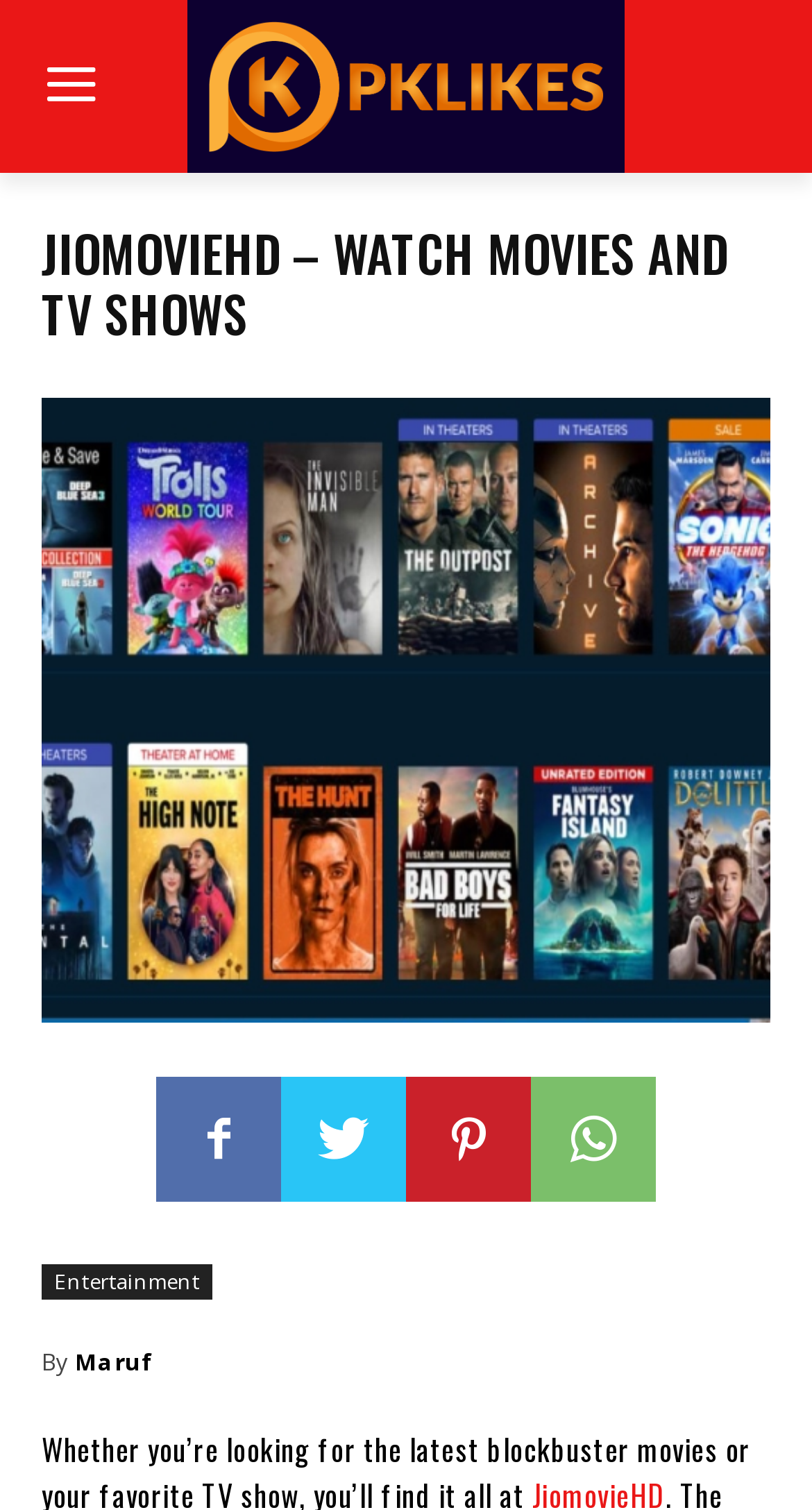Bounding box coordinates should be in the format (top-left x, top-left y, bottom-right x, bottom-right y) and all values should be floating point numbers between 0 and 1. Determine the bounding box coordinate for the UI element described as: Pinterest

[0.5, 0.713, 0.654, 0.796]